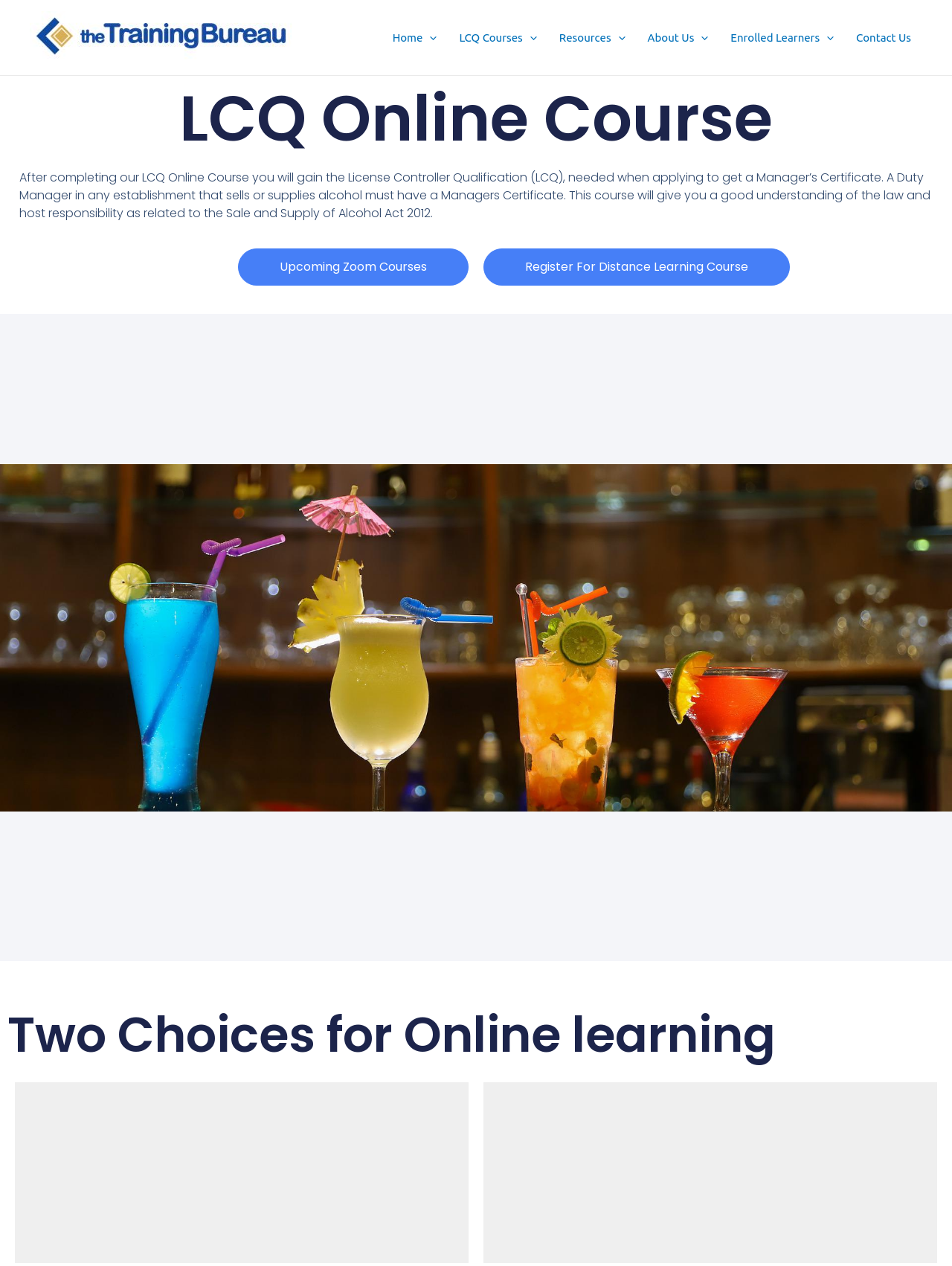Please reply to the following question using a single word or phrase: 
What is the purpose of the LCQ Online Course?

To gain License Controller Qualification